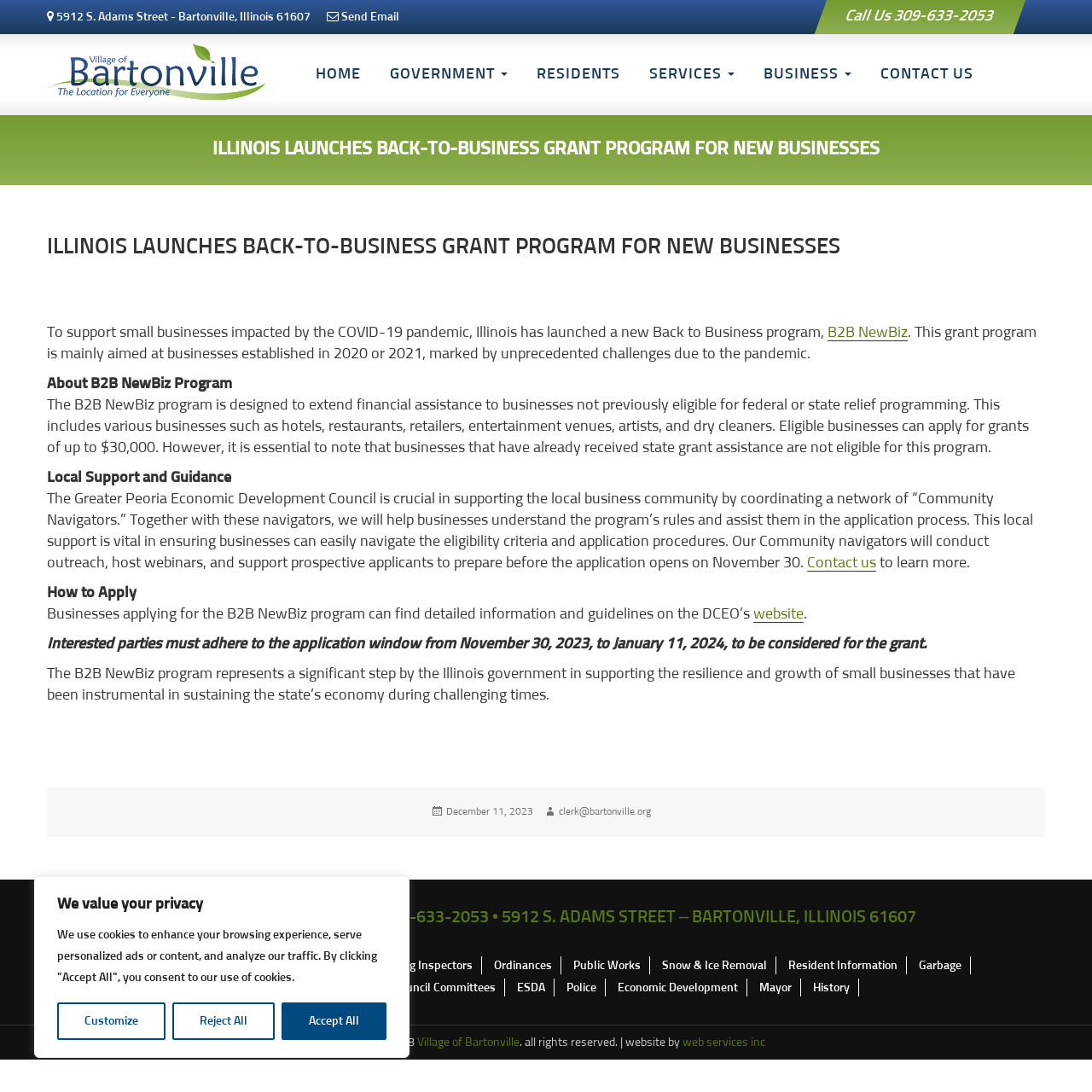Provide a single word or phrase to answer the given question: 
Who is providing local support and guidance for the B2B NewBiz program?

The Greater Peoria Economic Development Council